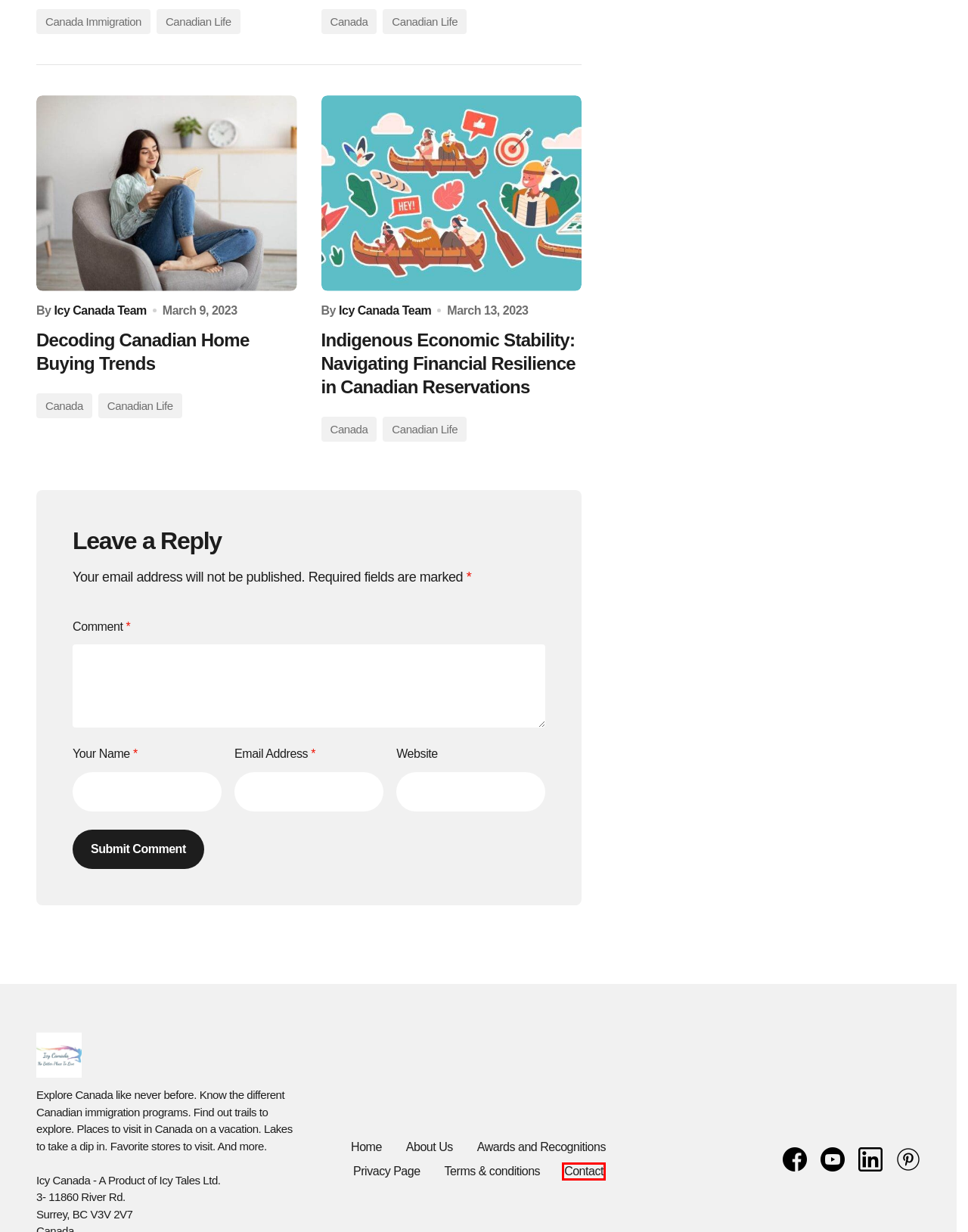Please examine the screenshot provided, which contains a red bounding box around a UI element. Select the webpage description that most accurately describes the new page displayed after clicking the highlighted element. Here are the candidates:
A. About Us - Icy Canada
B. Awards and Recognitions - Icy Canada
C. Contact - Icy Canada
D. This is How Canadians Are Buying Homes
E. Maintaining Financial Stability on Canadian Reservations?
F. Privacy Page - Icy Canada
G. Canadian Life Archives - Icy Canada
H. Terms & conditions - Icy Canada

C